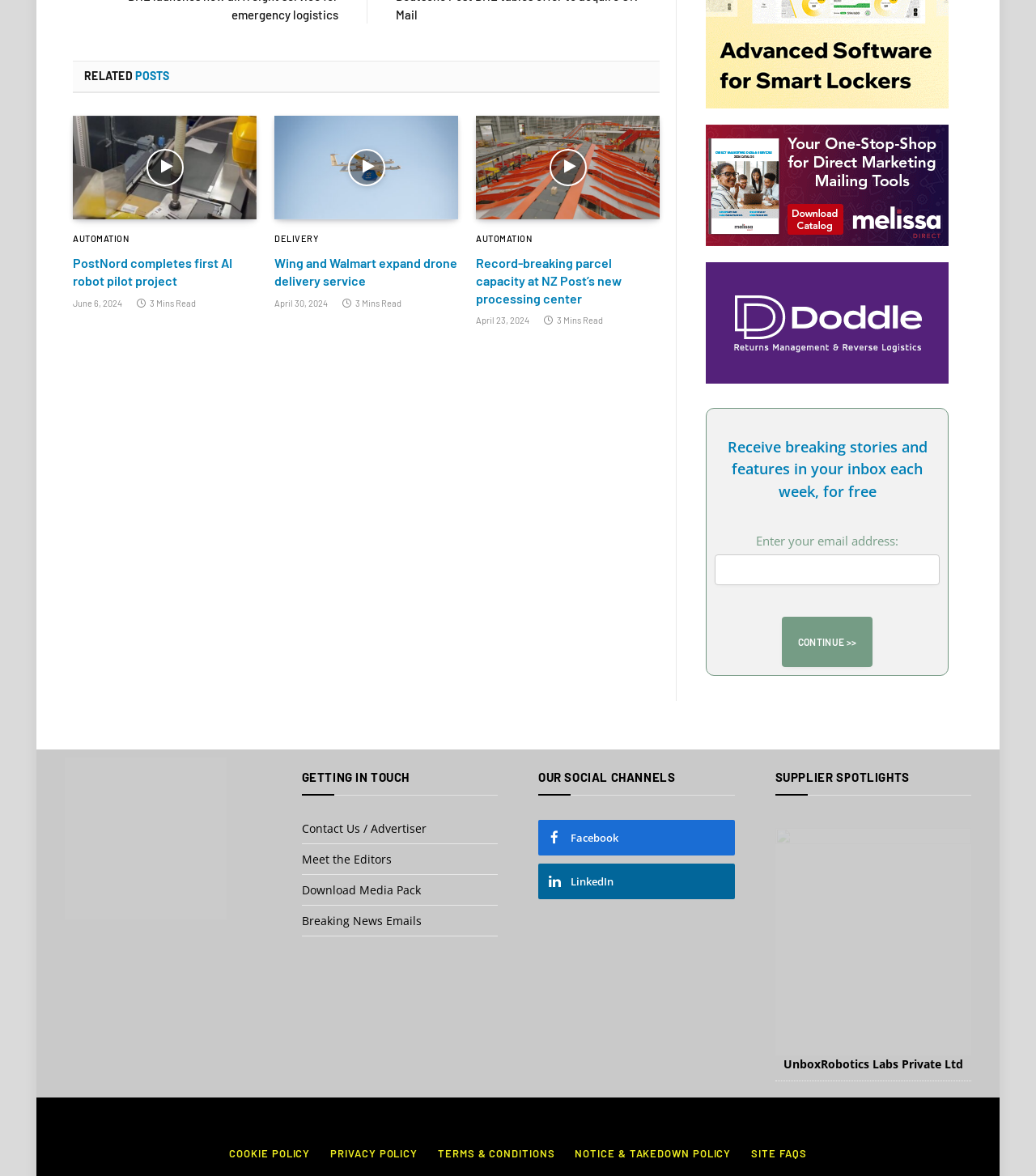Return the bounding box coordinates of the UI element that corresponds to this description: "Terms & Conditions". The coordinates must be given as four float numbers in the range of 0 and 1, [left, top, right, bottom].

[0.423, 0.975, 0.536, 0.986]